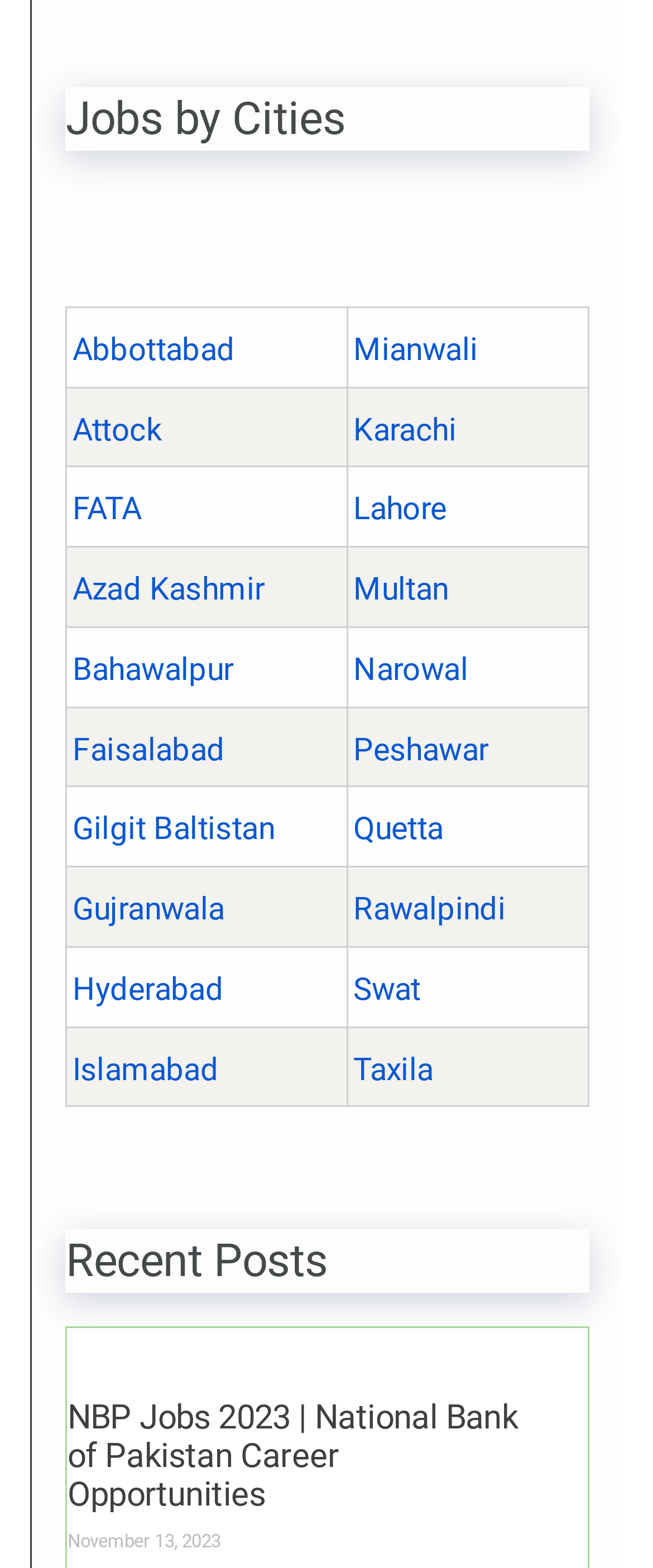Using the information in the image, give a comprehensive answer to the question: 
What is the name of the bank with job opportunities?

I read the heading 'NBP Jobs 2023 | National Bank of Pakistan Career Opportunities' and extracted the bank name.